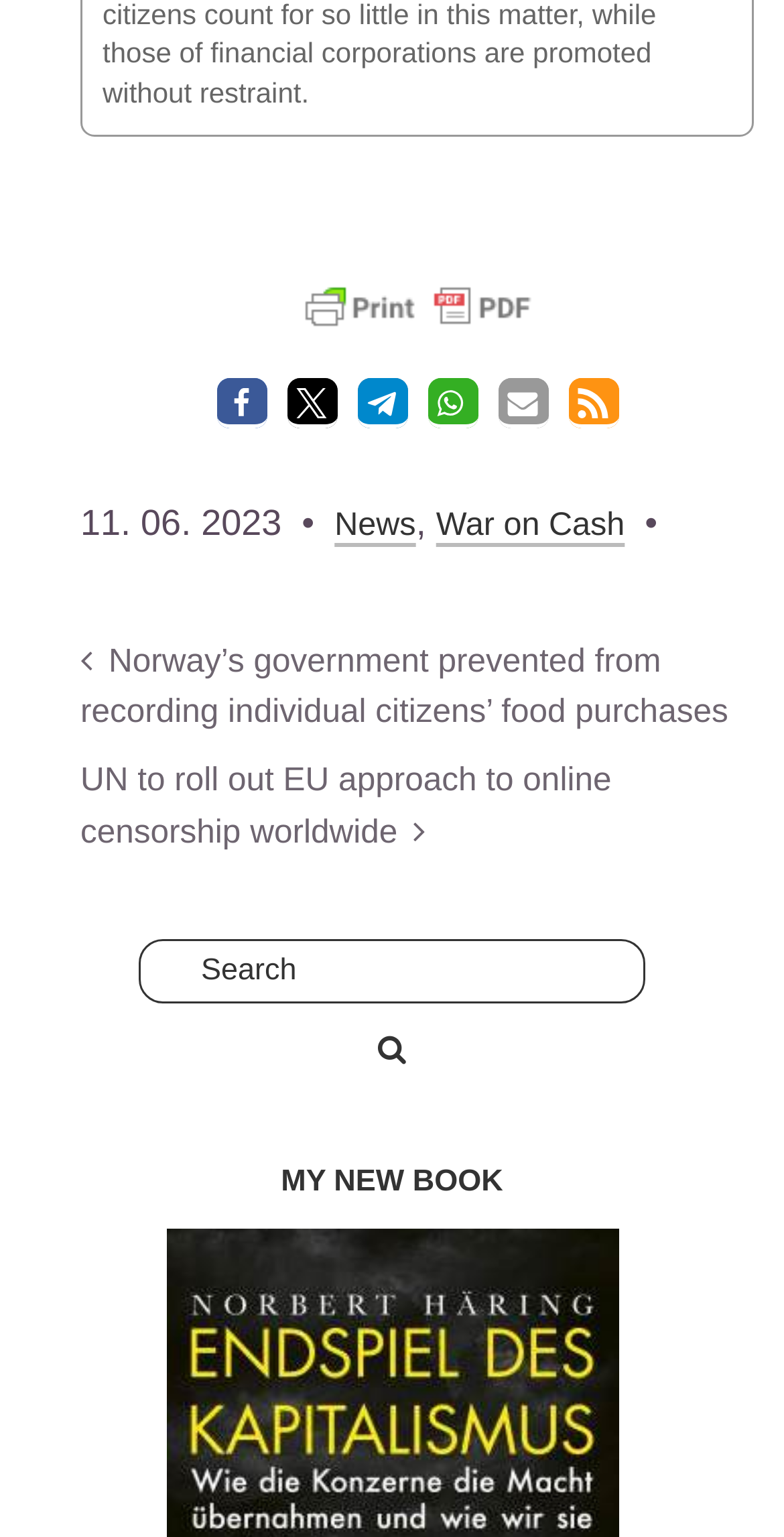Using the description "War on Cash", locate and provide the bounding box of the UI element.

[0.556, 0.329, 0.797, 0.36]